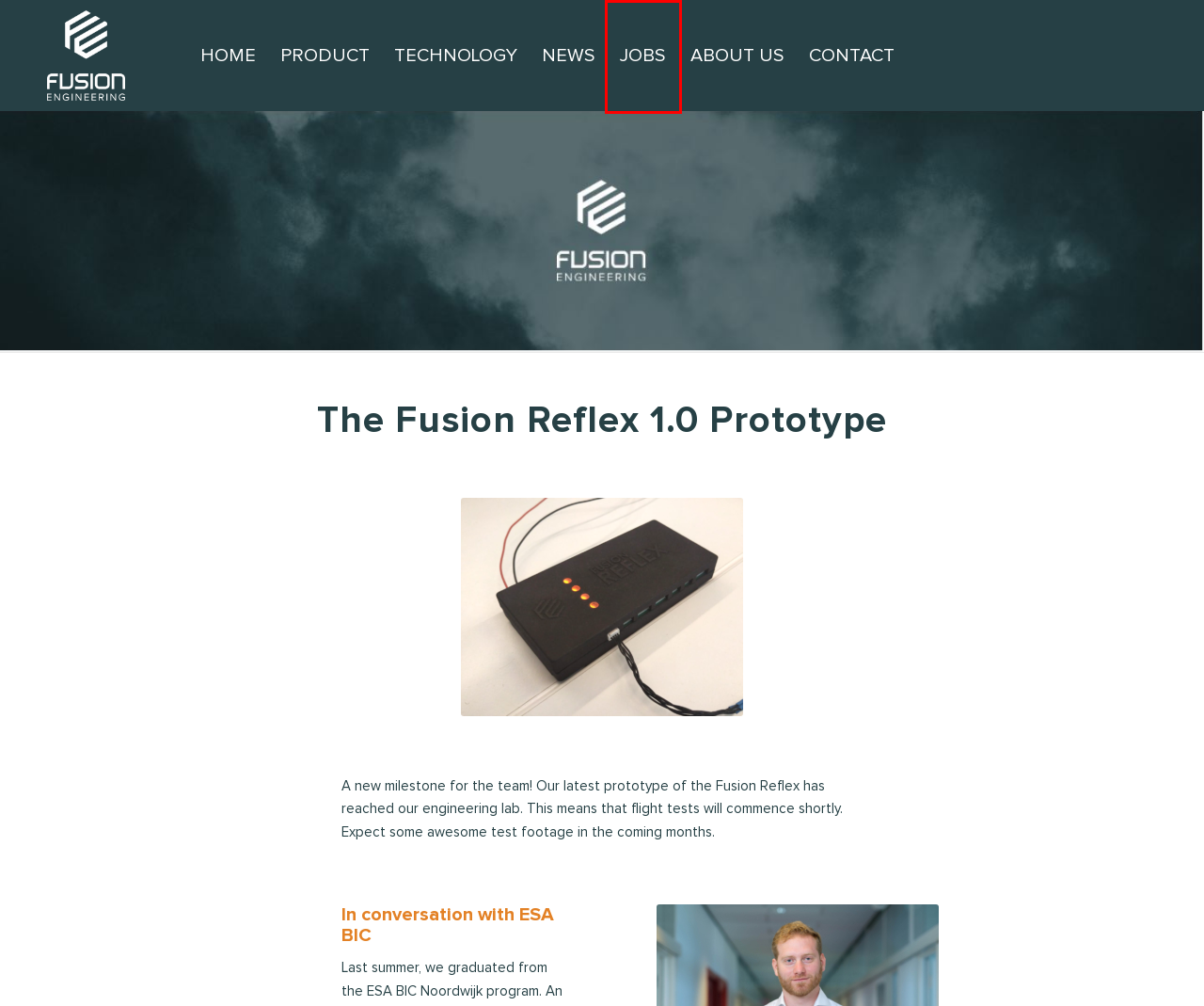You have a screenshot of a webpage with a red rectangle bounding box around a UI element. Choose the best description that matches the new page after clicking the element within the bounding box. The candidate descriptions are:
A. News – Fusion Engineering
B. Jobs – Fusion Engineering
C. Fusion Engineering – Flight controllers of the future
D. Contact us – Fusion Engineering
E. Fusion Engineering – The latest technology in flight control
F. Flight Controllers explained for everyone – Fusion Engineering
G. Product – Drone controller for safe and reliable flights
H. Testing the Fusion Reflex Prototype - An interview with Tim Koning – Fusion Engineering

B